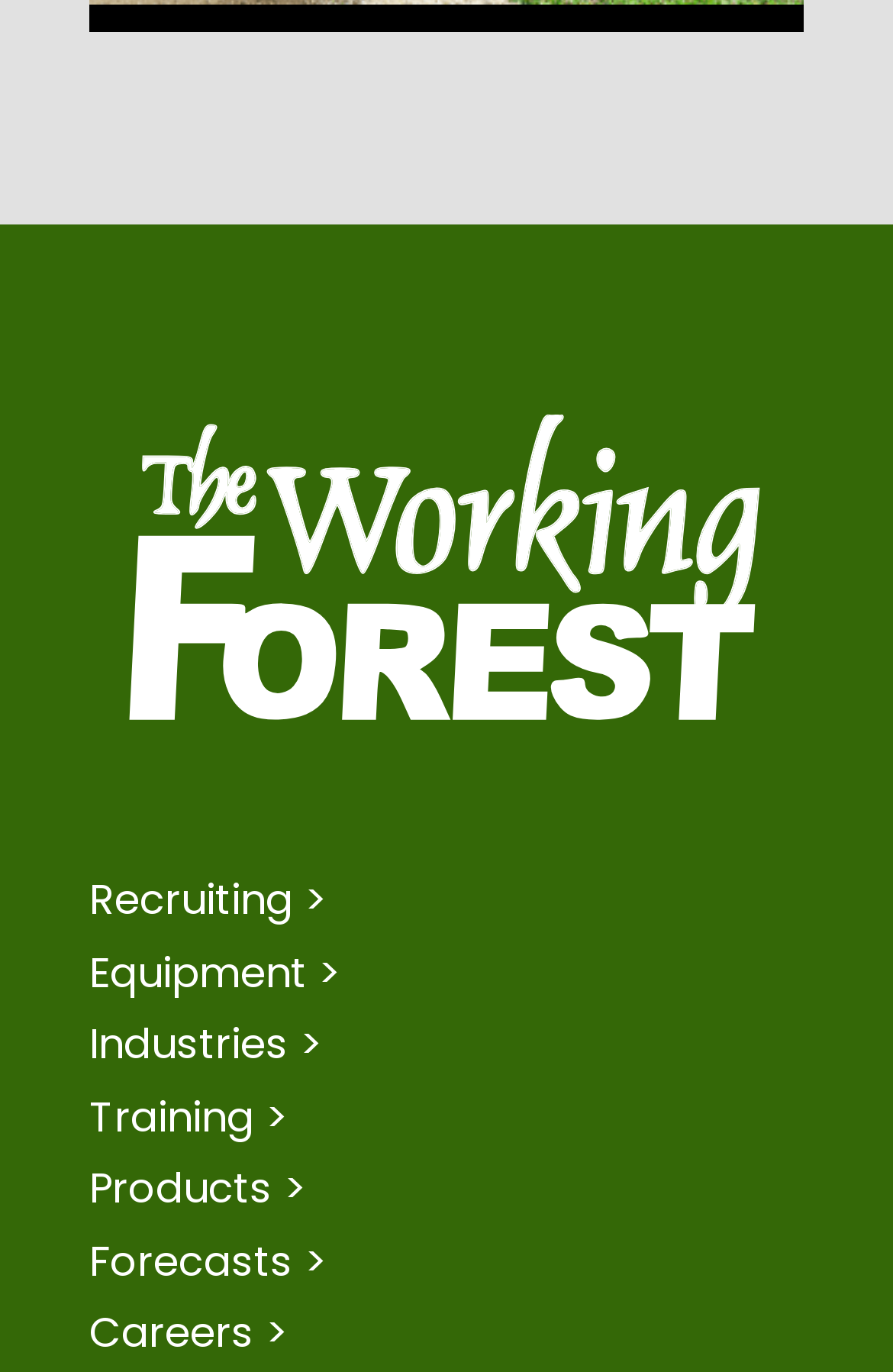Provide a brief response to the question using a single word or phrase: 
Are the main category links aligned to the left?

Yes